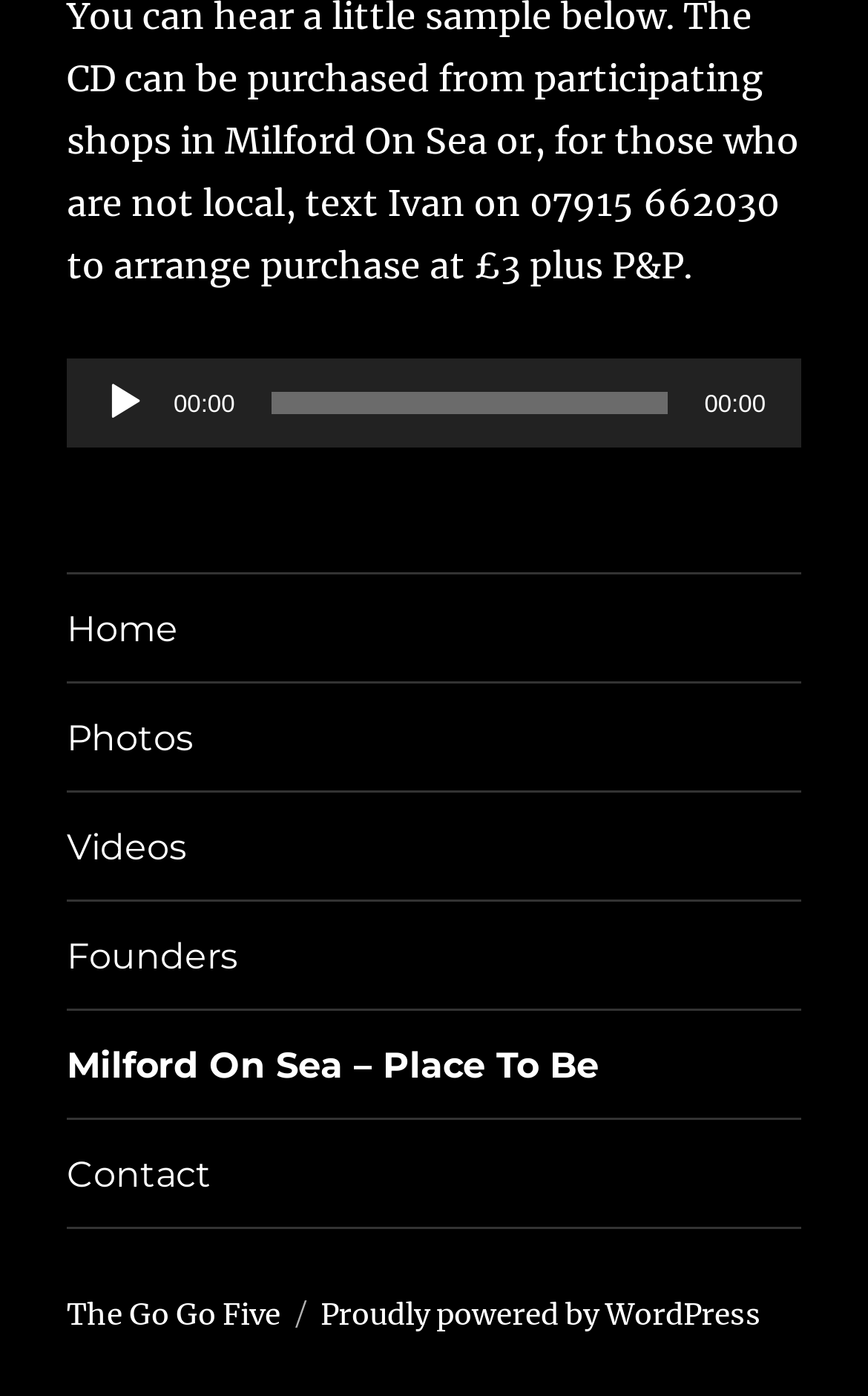Determine the bounding box coordinates for the clickable element to execute this instruction: "Contact us". Provide the coordinates as four float numbers between 0 and 1, i.e., [left, top, right, bottom].

[0.077, 0.803, 0.923, 0.88]